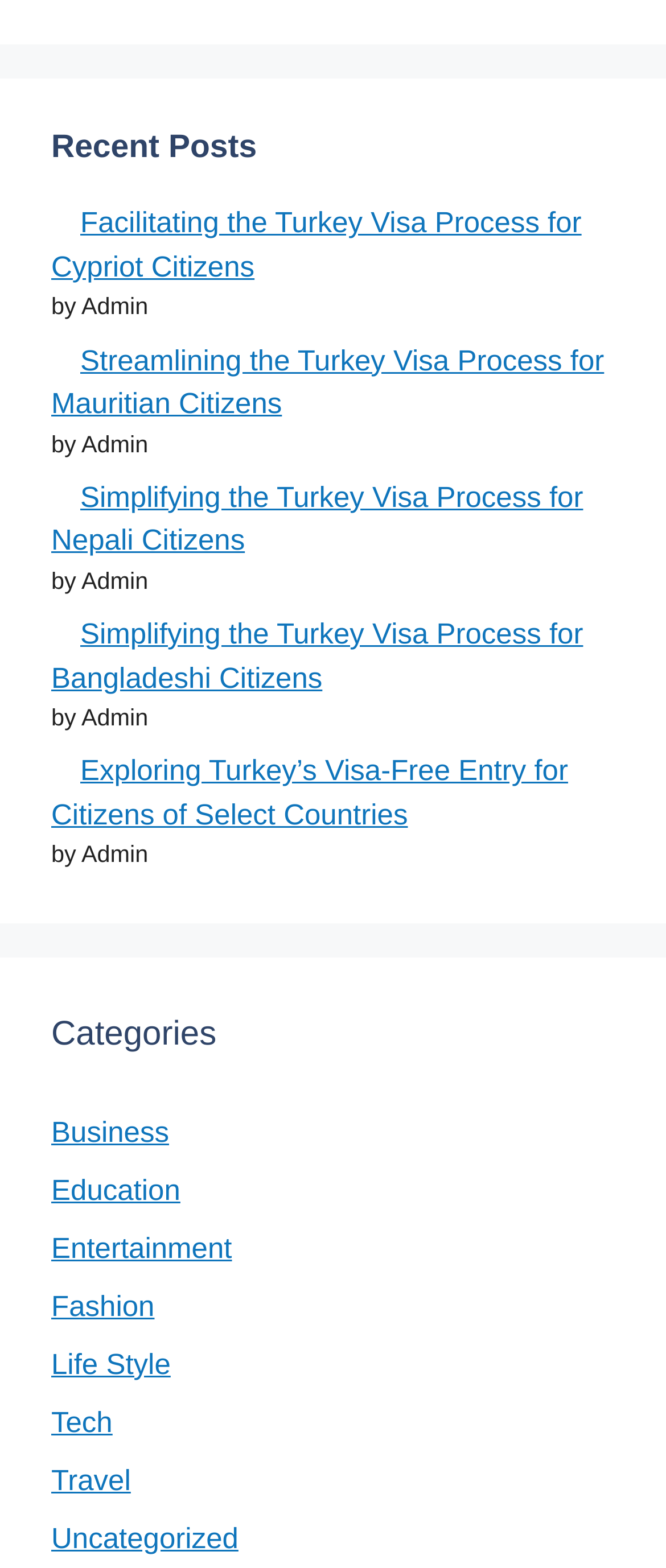Identify the bounding box coordinates of the section that should be clicked to achieve the task described: "visit travel category".

[0.077, 0.934, 0.196, 0.955]